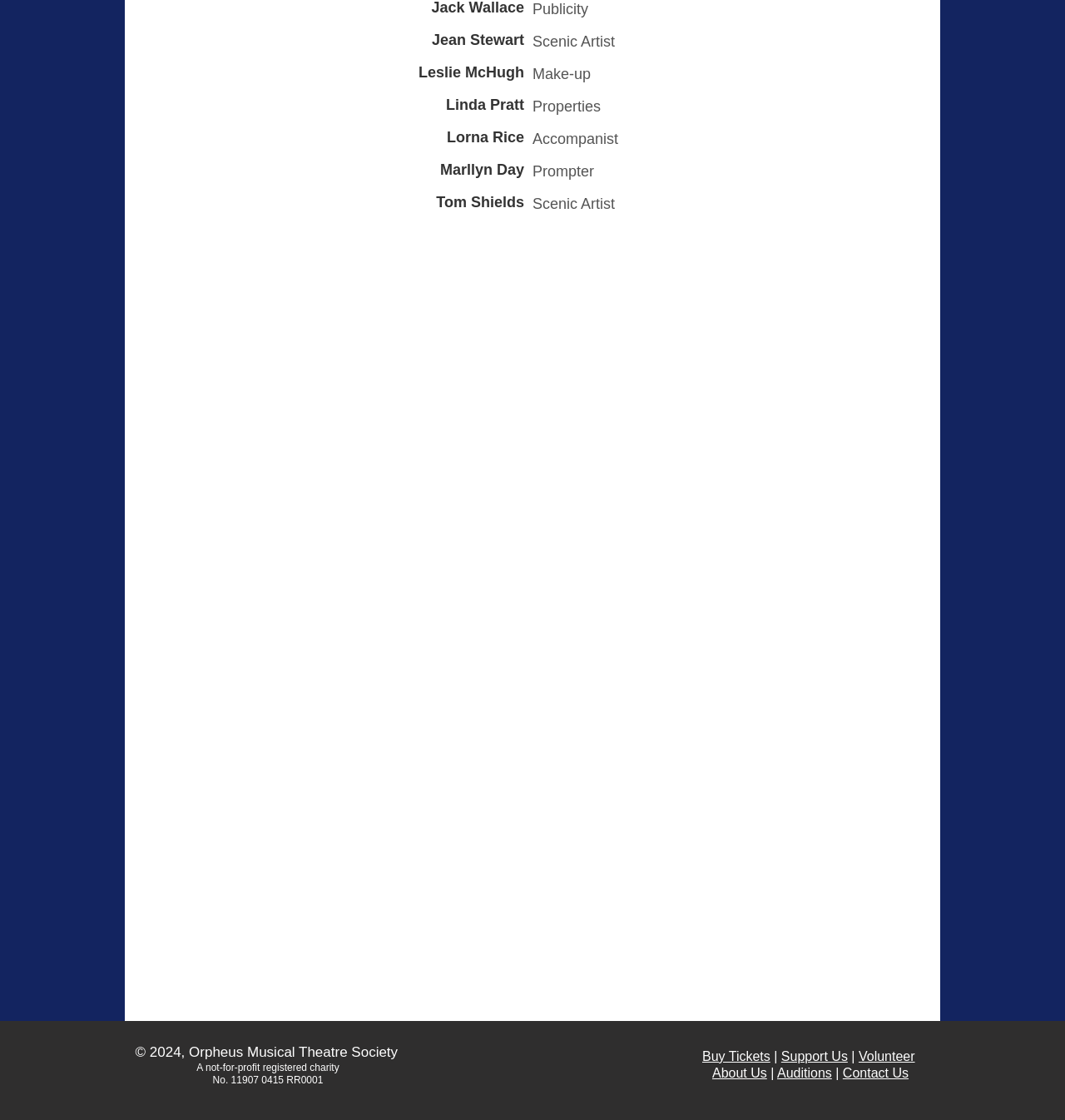What social media platforms are available?
Give a detailed and exhaustive answer to the question.

I found the answer by looking at the list of links at the bottom of the webpage, which includes icons for Facebook, Instagram, Twitter, YouTube, and RSS. This suggests that the webpage has social media presence on these platforms.